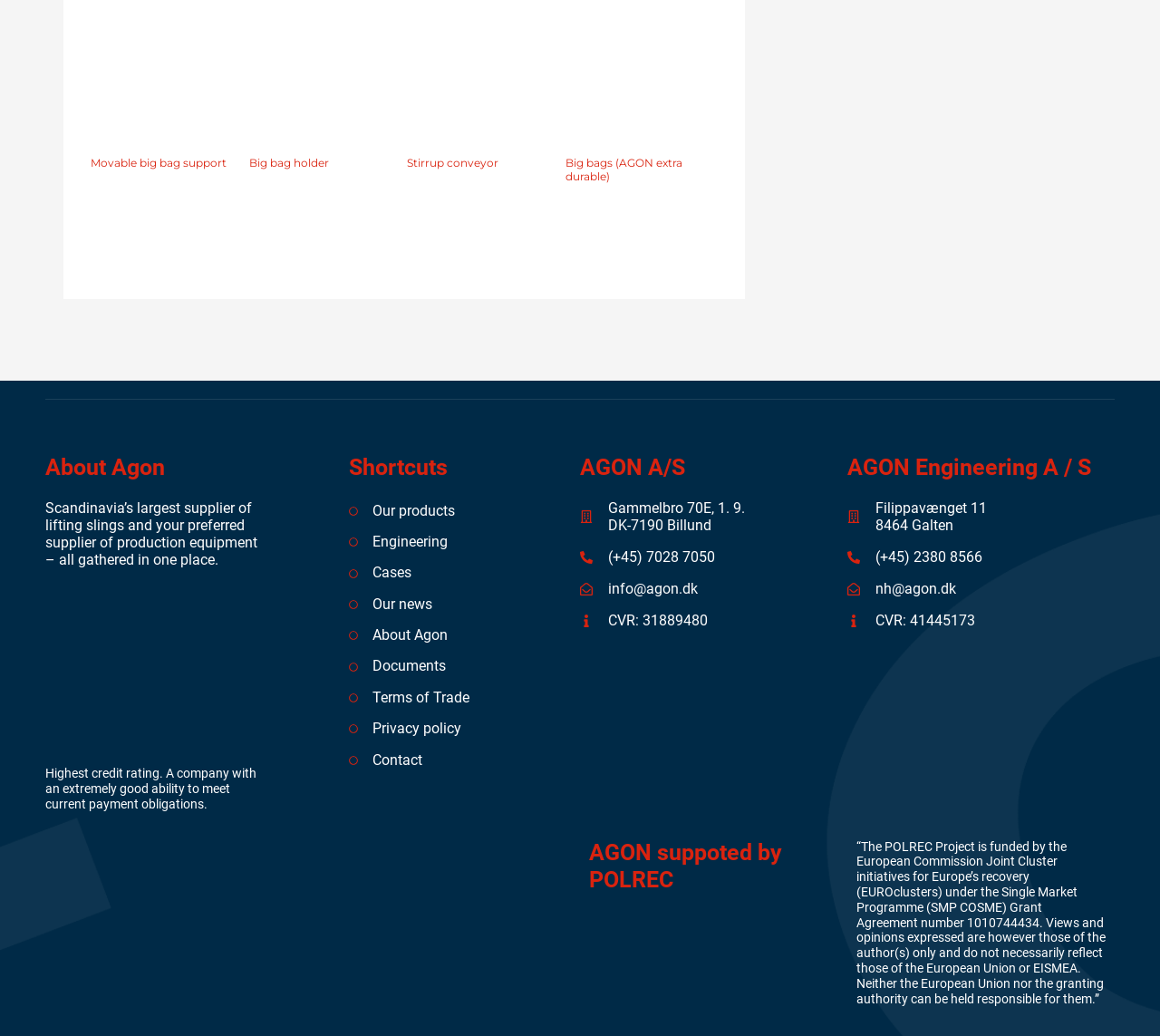Locate the bounding box of the user interface element based on this description: "Terms of Trade".

[0.301, 0.662, 0.453, 0.685]